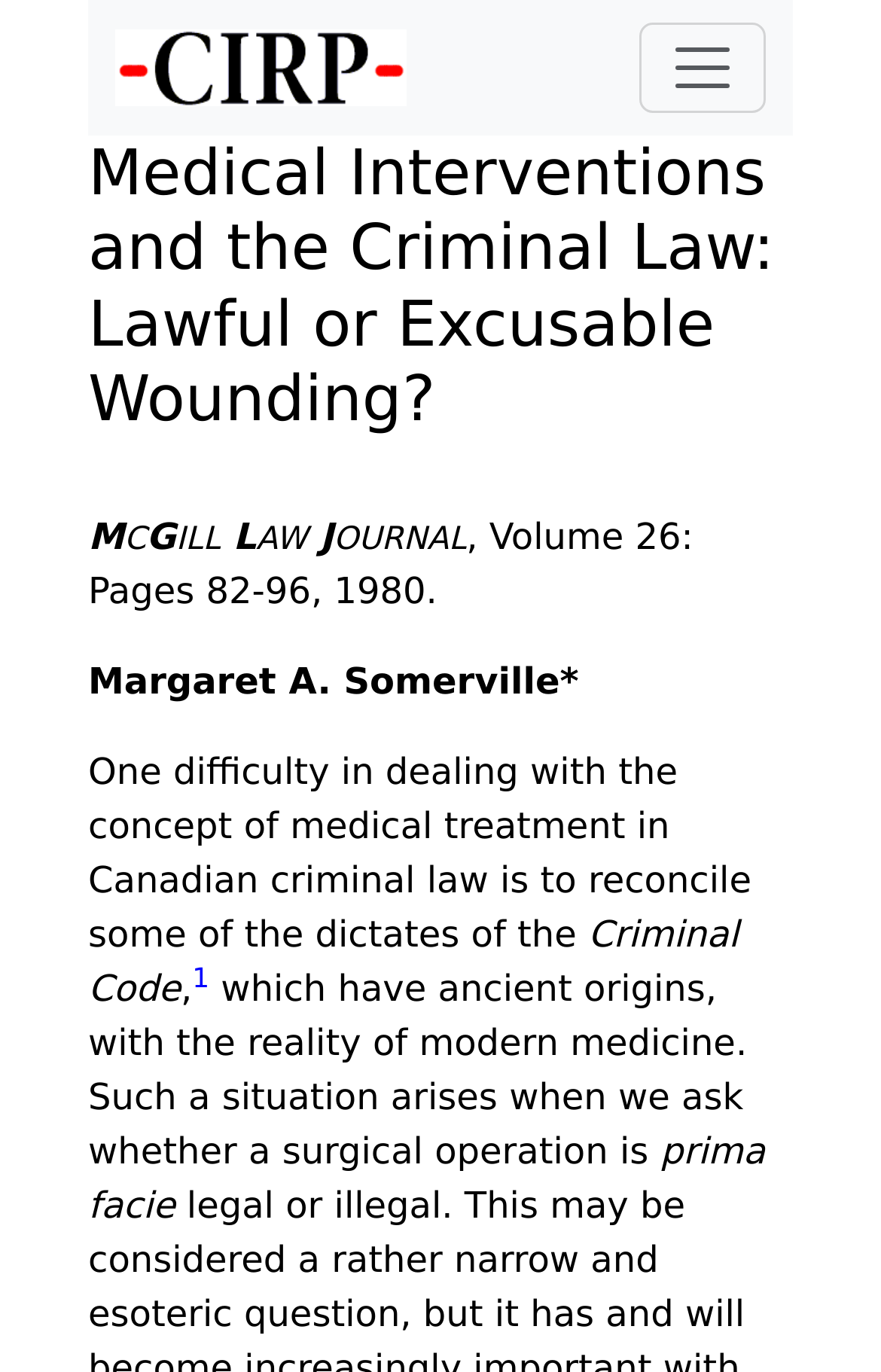What is the volume number of the law journal?
Refer to the screenshot and deliver a thorough answer to the question presented.

The volume number is mentioned in the StaticText element, which is ', Volume 26: Pages 82-96, 1980.'. The volume number is clearly stated as 26.